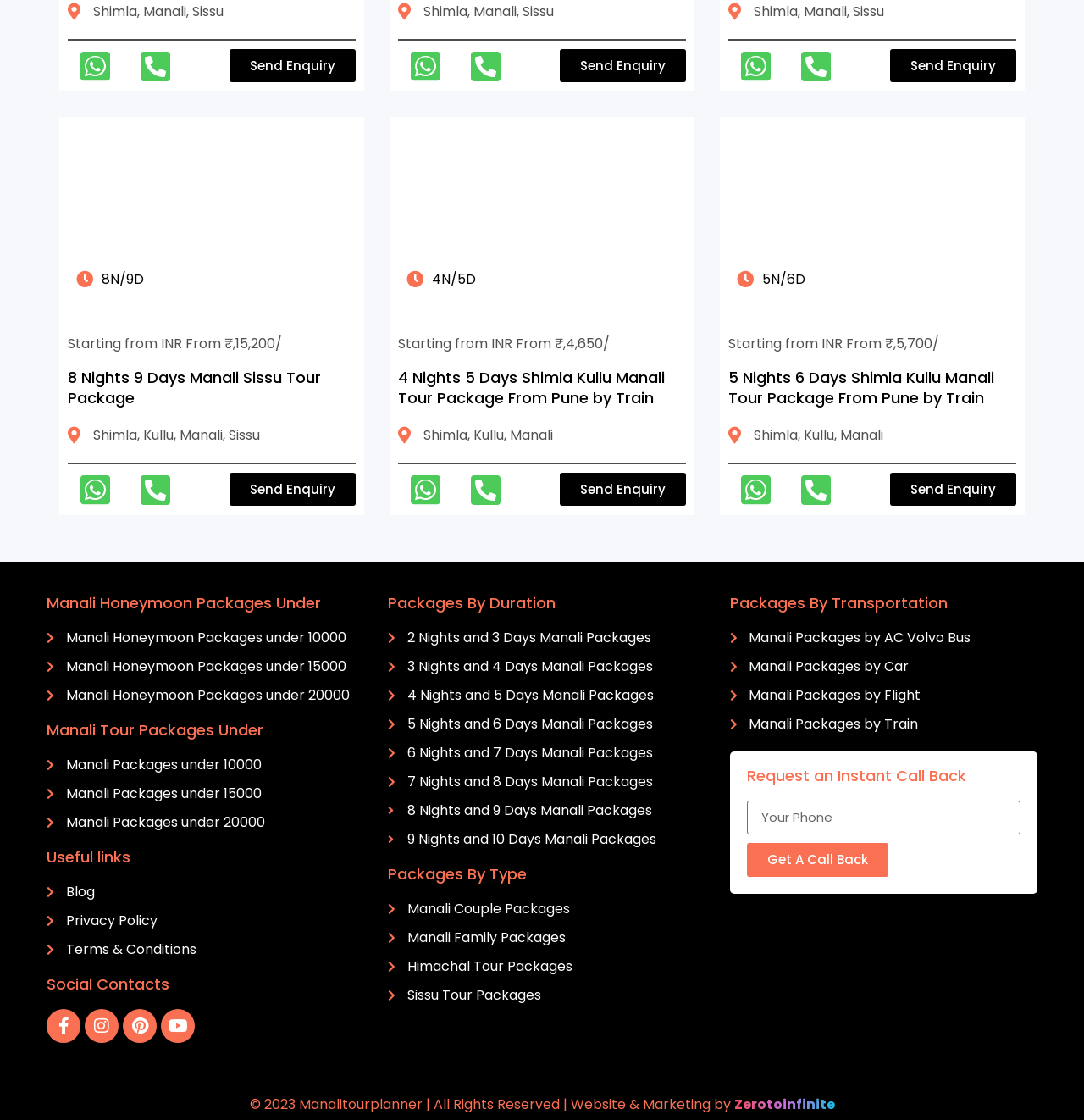Using the provided element description, identify the bounding box coordinates as (top-left x, top-left y, bottom-right x, bottom-right y). Ensure all values are between 0 and 1. Description: parent_node: Search name="s" placeholder="Search"

None